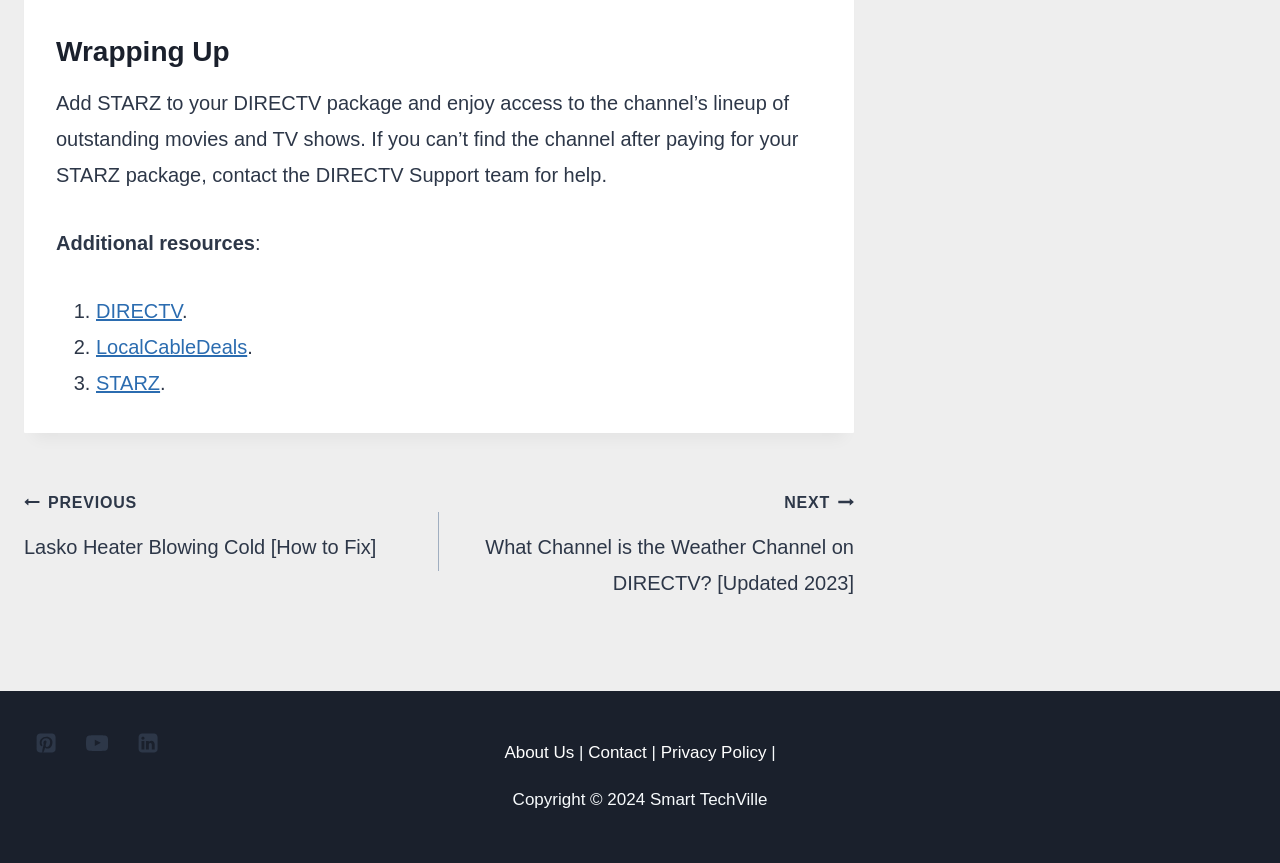Please identify the bounding box coordinates of the clickable element to fulfill the following instruction: "Contact us". The coordinates should be four float numbers between 0 and 1, i.e., [left, top, right, bottom].

[0.46, 0.861, 0.505, 0.883]